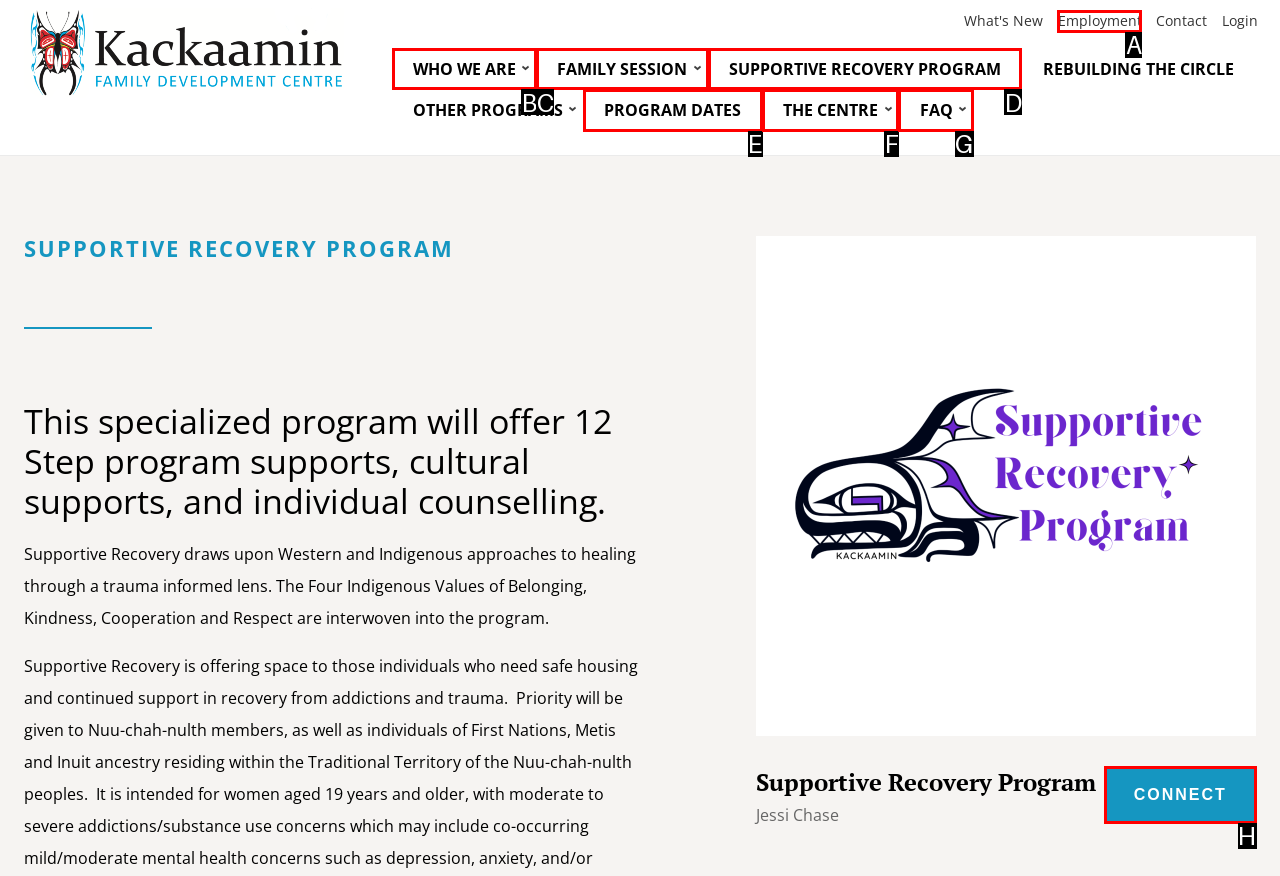Identify the HTML element that best fits the description: Connect. Respond with the letter of the corresponding element.

H